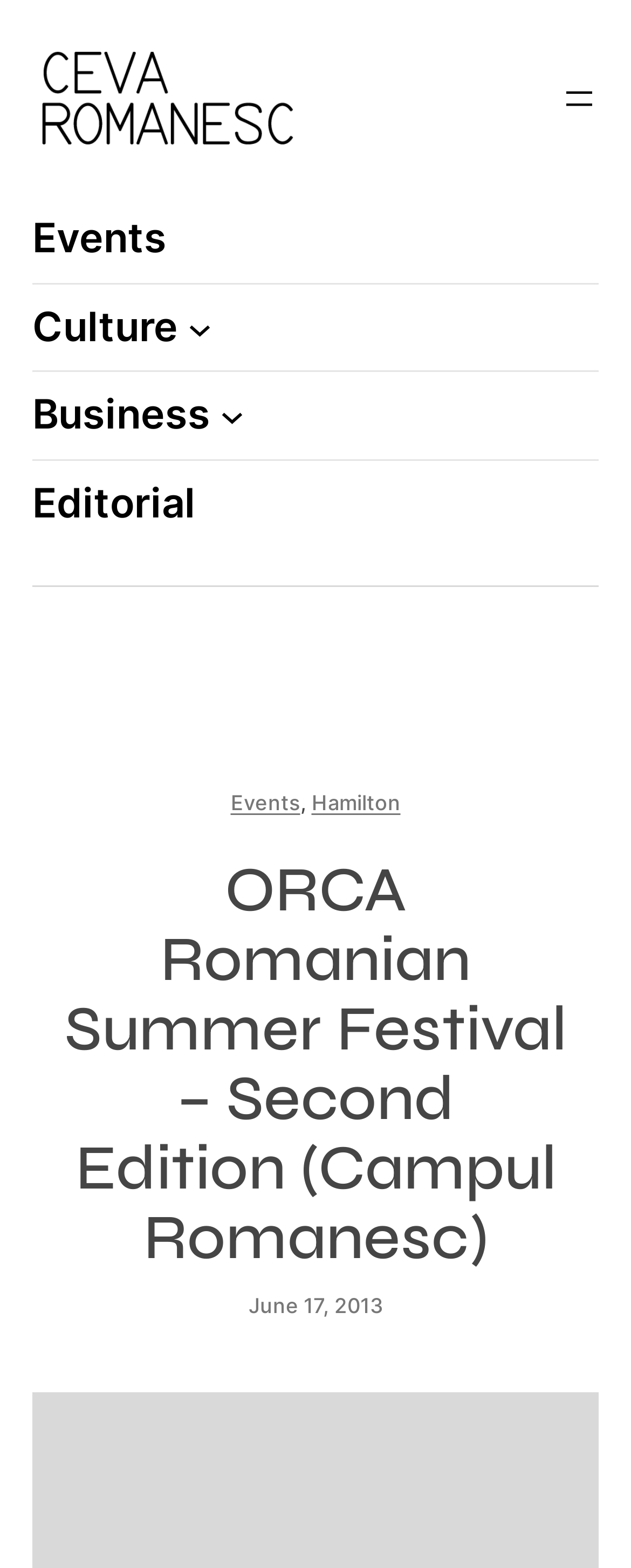Please give the bounding box coordinates of the area that should be clicked to fulfill the following instruction: "Click the Open menu button". The coordinates should be in the format of four float numbers from 0 to 1, i.e., [left, top, right, bottom].

[0.887, 0.05, 0.949, 0.075]